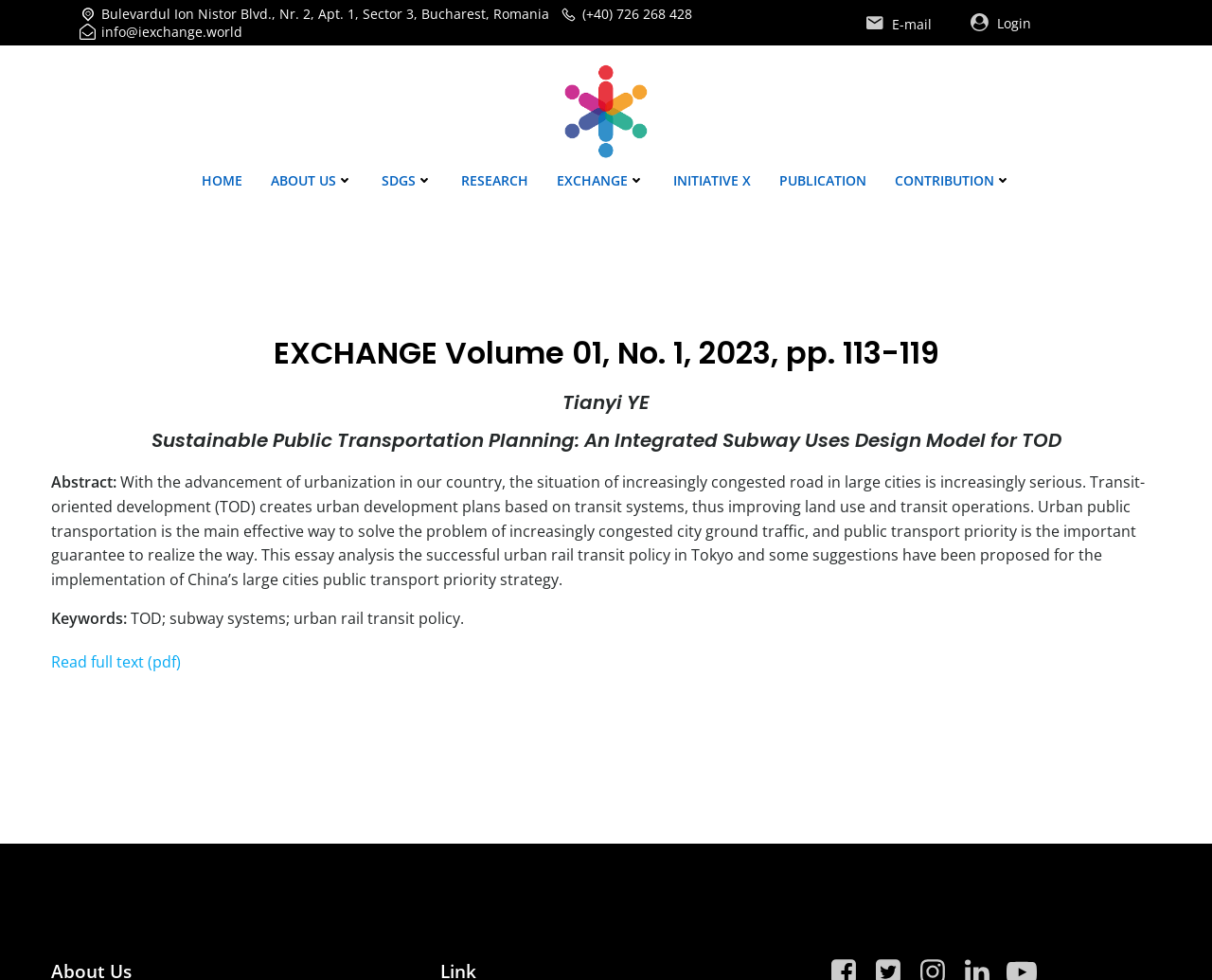Generate a thorough caption that explains the contents of the webpage.

The webpage appears to be a personal profile or academic page for Tianyi Ye, affiliated with the Institute of International Exchange. At the top, there are three small images, likely icons or logos, positioned horizontally. Below them, there is a block of contact information, including an address, phone number, and email address.

To the right of the contact information, there are two more images, possibly social media or login icons, and two links, "E-mail" and "Login". 

The main navigation menu is located in the middle of the page, with seven links: "HOME", "ABOUT US", "SDGS", "RESEARCH", "EXCHANGE", "INITIATIVE X", and "PUBLICATION". These links are arranged horizontally and are evenly spaced.

Below the navigation menu, there is a heading that reads "EXCHANGE Volume 01, No. 1, 2023, pp. 113-119". This is followed by the author's name, "Tianyi YE", and the title of an academic paper, "Sustainable Public Transportation Planning: An Integrated Subway Uses Design Model for TOD".

The abstract of the paper is presented below, which discusses the issue of congested roads in large cities and proposes solutions using transit-oriented development and public transportation priority strategies. The abstract is divided into several paragraphs and includes keywords at the end.

Finally, there is a link to "Read full text (pdf)" at the bottom of the page, allowing users to access the full paper.